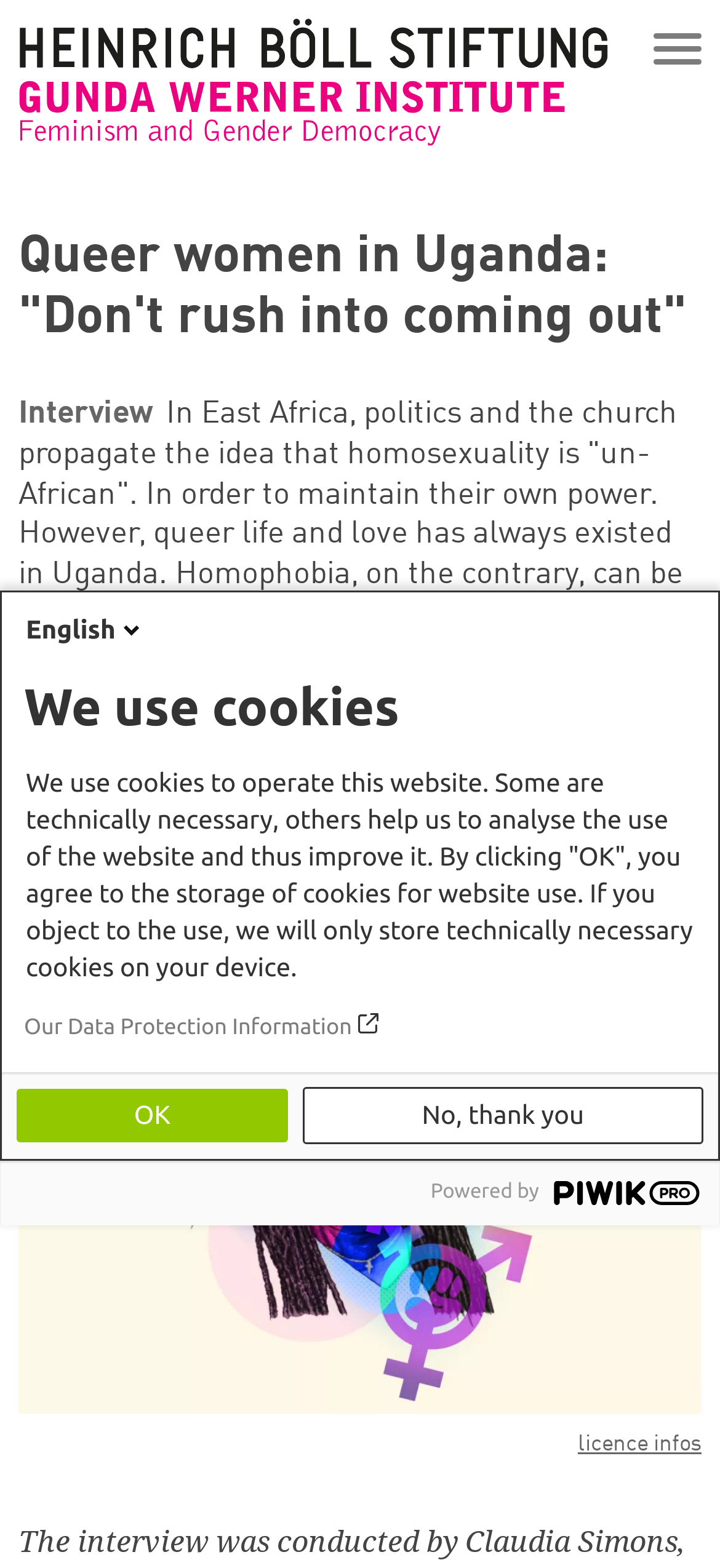Identify the bounding box coordinates of the element that should be clicked to fulfill this task: "Select a language". The coordinates should be provided as four float numbers between 0 and 1, i.e., [left, top, right, bottom].

[0.033, 0.392, 0.385, 0.432]